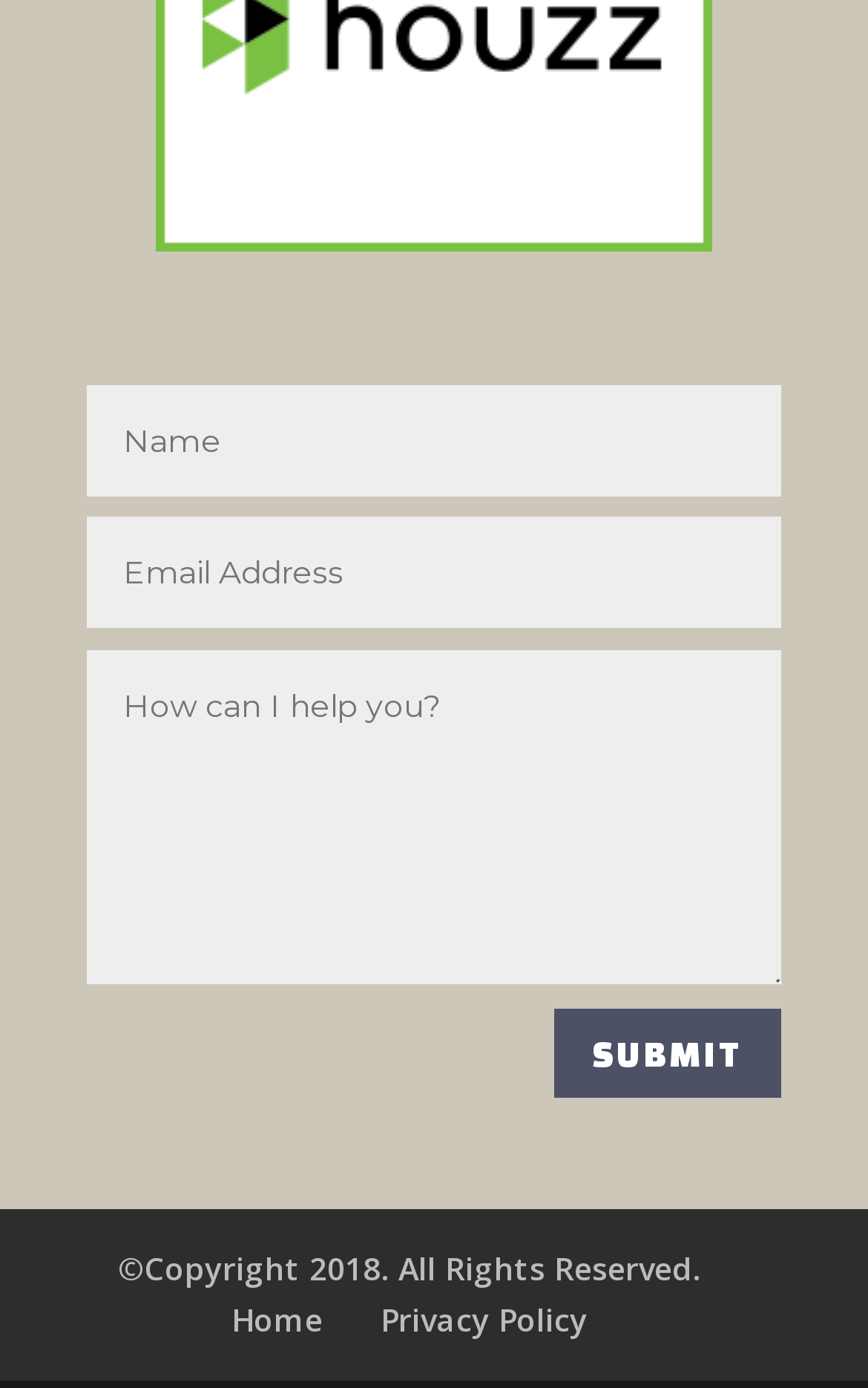Based on the element description: "©Copyright 2018. All Rights Reserved.", identify the bounding box coordinates for this UI element. The coordinates must be four float numbers between 0 and 1, listed as [left, top, right, bottom].

[0.136, 0.898, 0.808, 0.928]